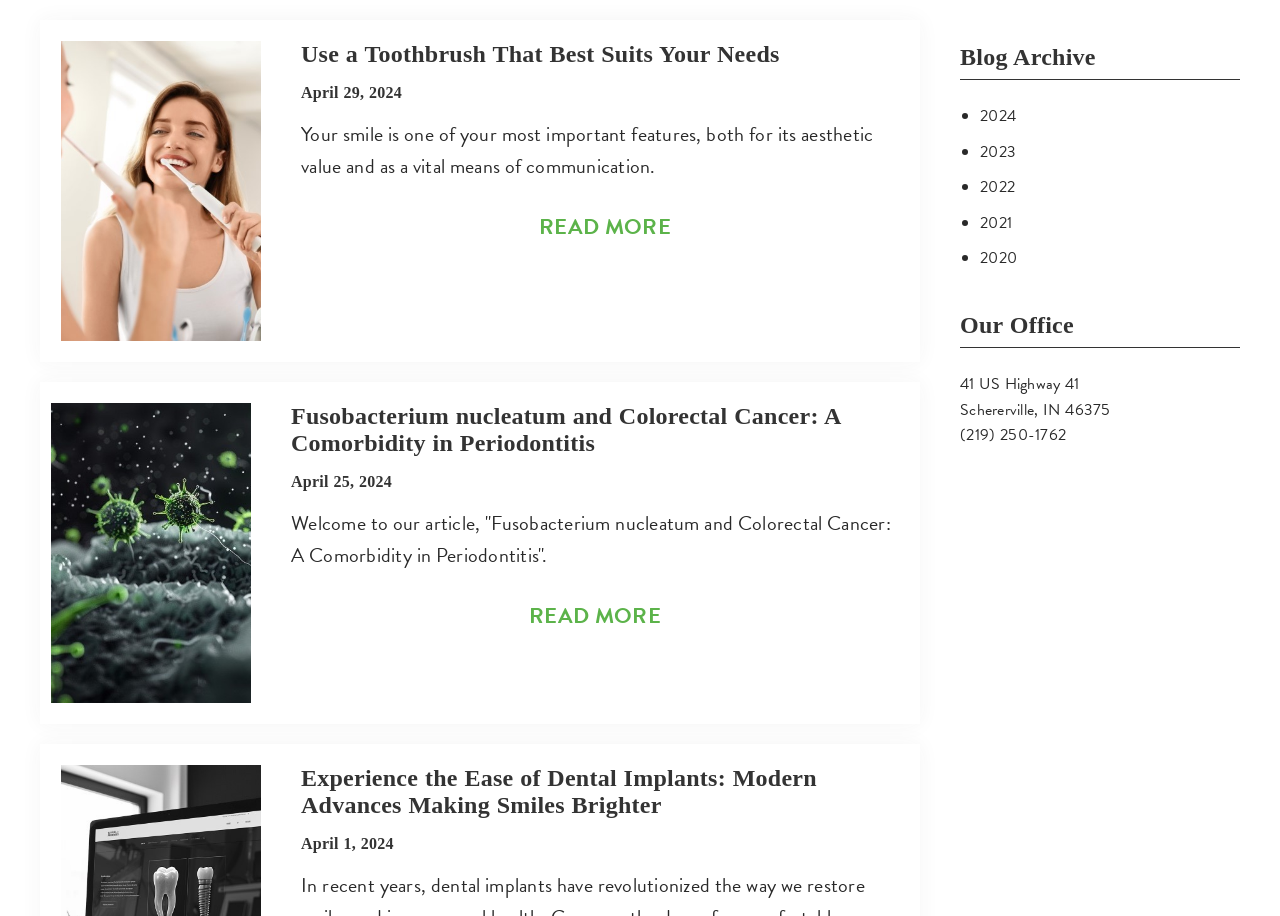Based on the element description "2023", predict the bounding box coordinates of the UI element.

[0.766, 0.152, 0.794, 0.179]